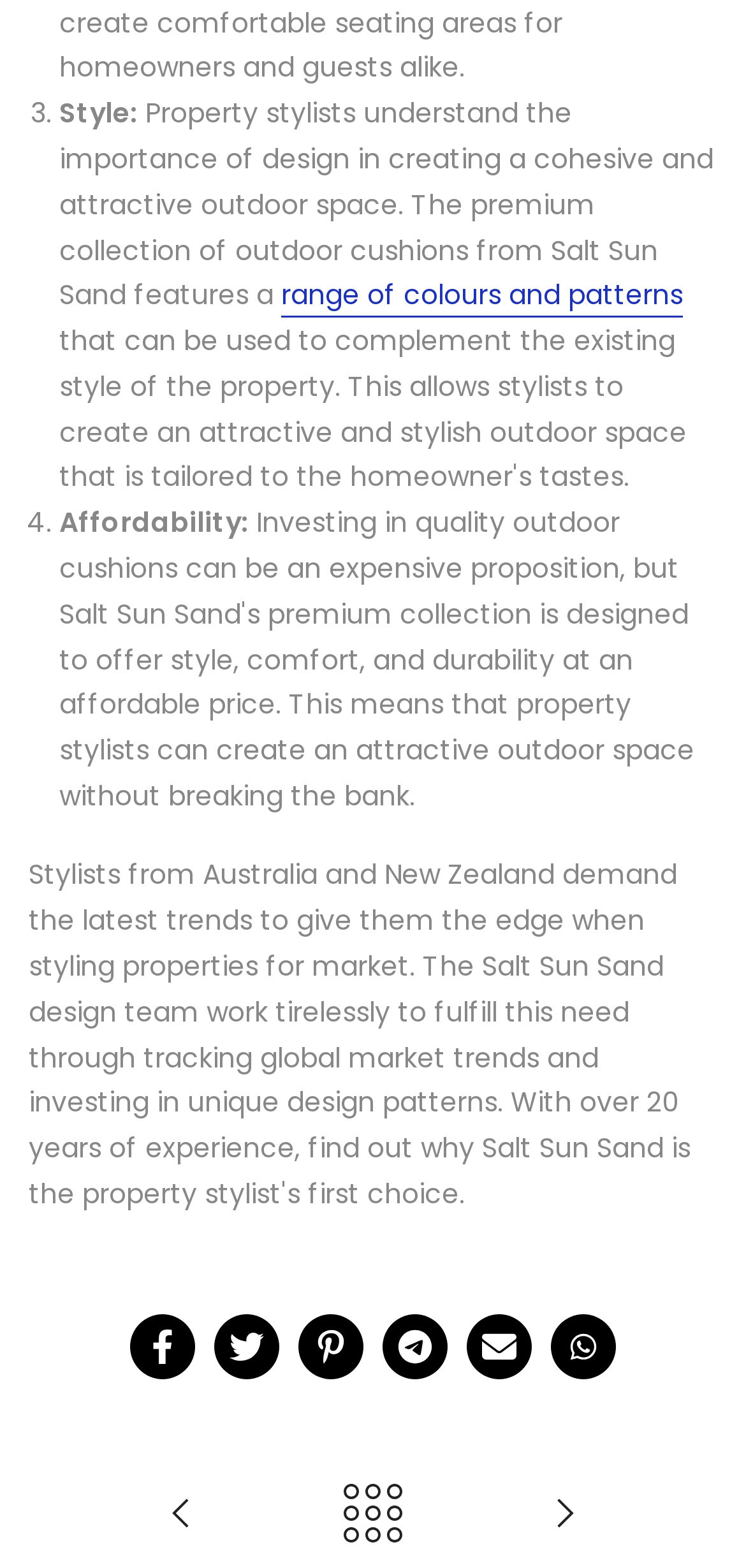With reference to the screenshot, provide a detailed response to the question below:
What is the topic of the text?

The topic of the text can be inferred from the sentence 'Property stylists understand the importance of design in creating a cohesive and attractive outdoor space.' which suggests that the text is discussing the design of outdoor spaces.